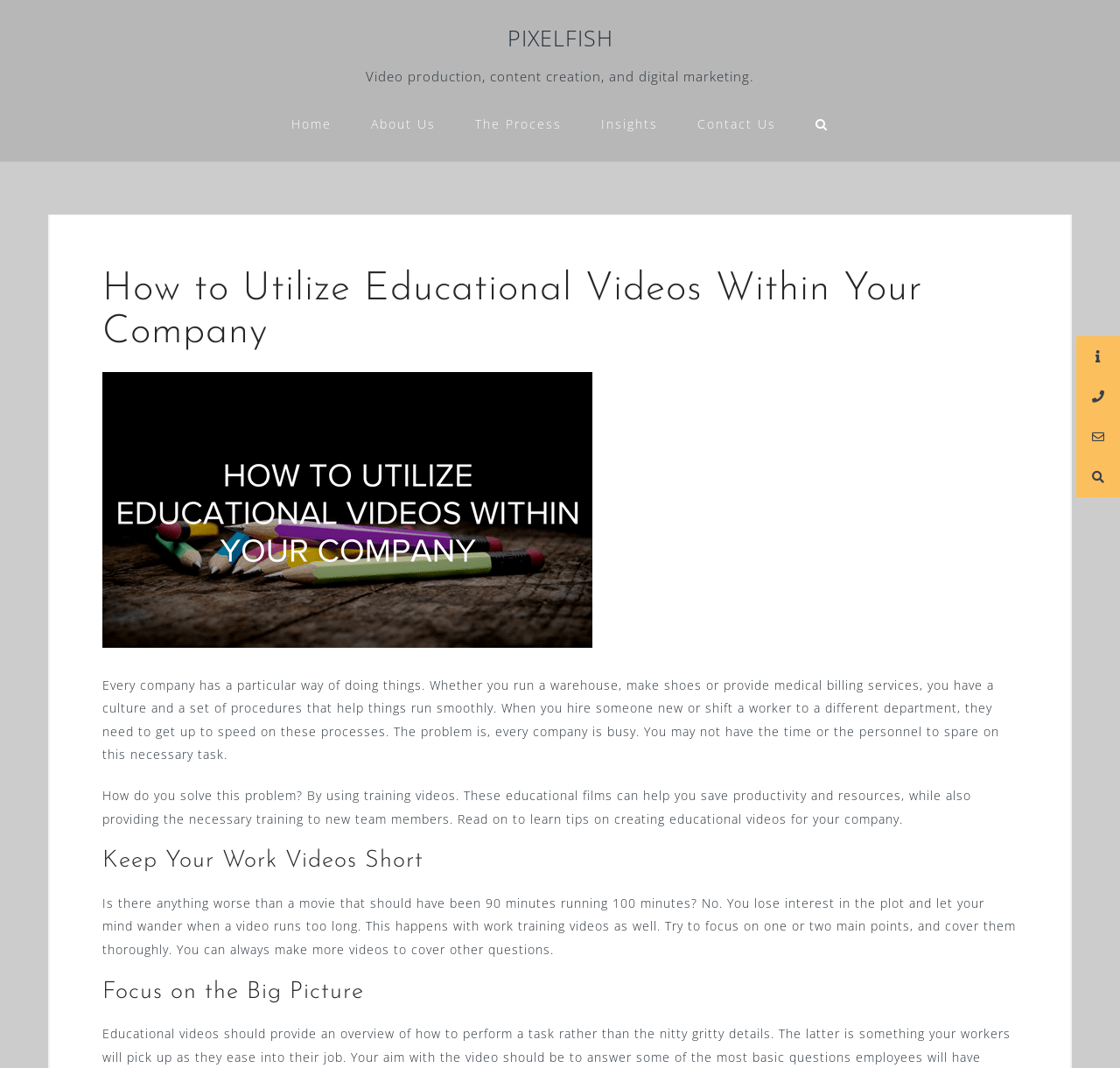From the element description: "The Process", extract the bounding box coordinates of the UI element. The coordinates should be expressed as four float numbers between 0 and 1, in the order [left, top, right, bottom].

[0.424, 0.103, 0.502, 0.13]